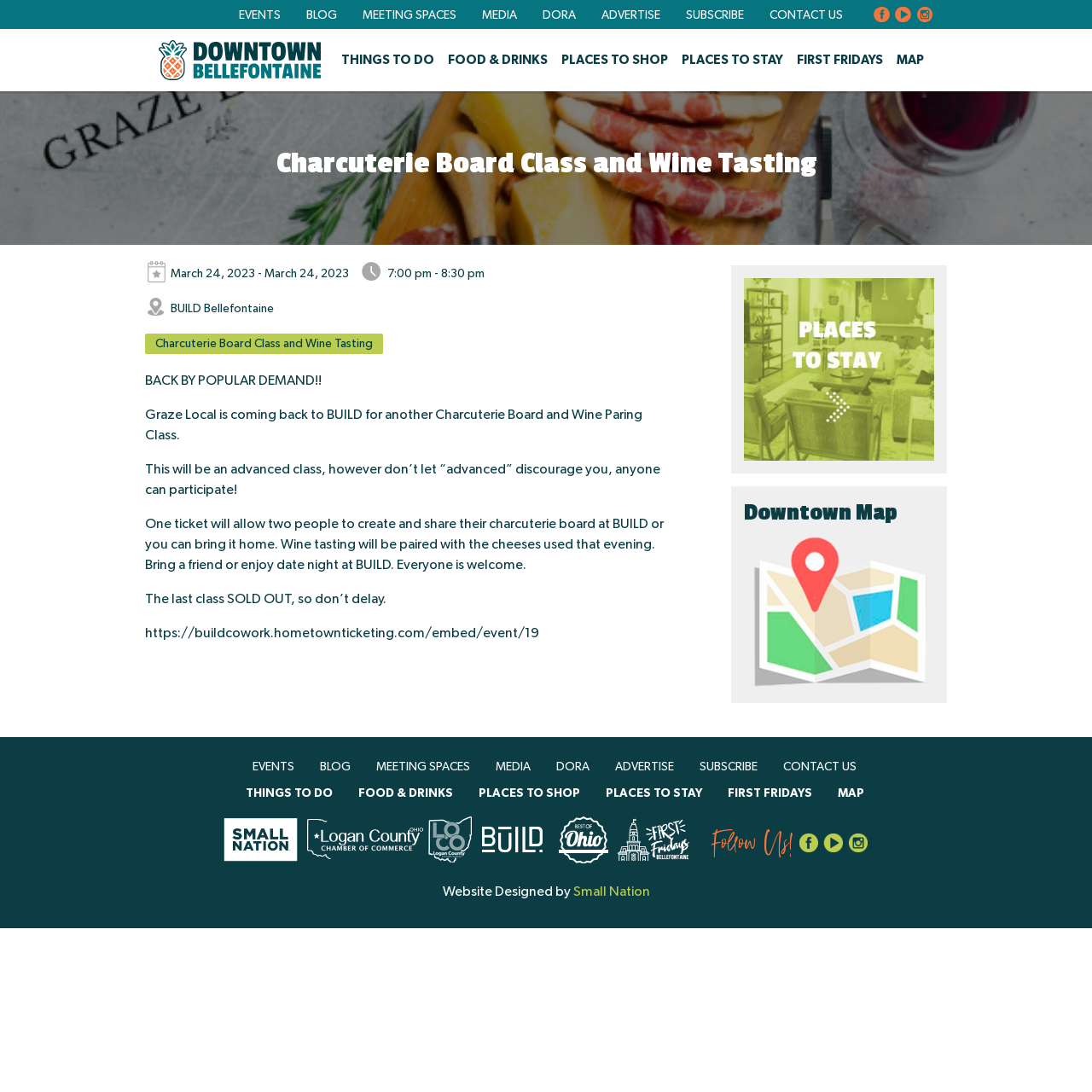What is the event name?
Answer the question with detailed information derived from the image.

I found the event name by looking at the main content of the webpage, where it is clearly stated as 'Charcuterie Board Class and Wine Tasting'.